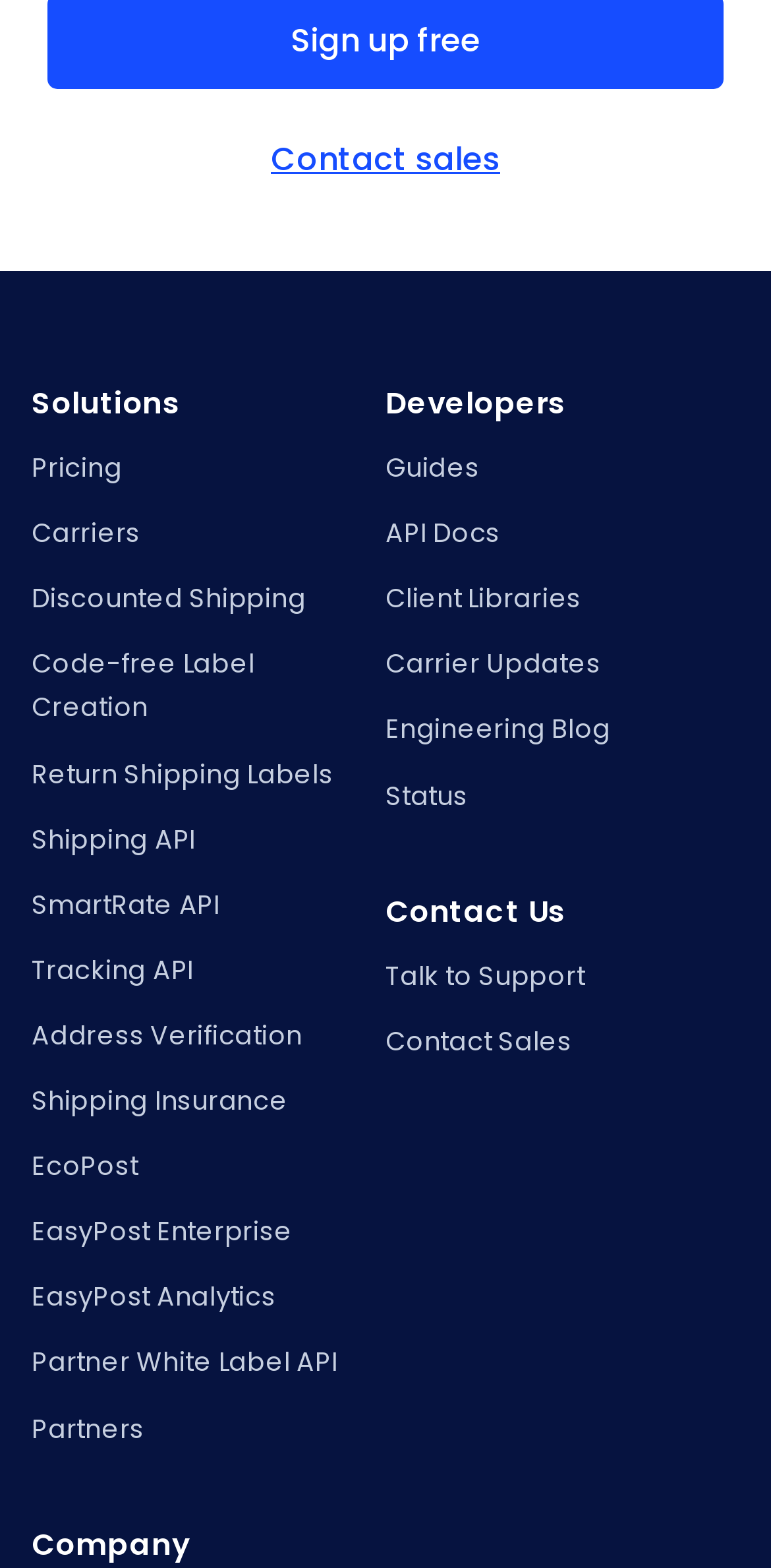Respond to the following query with just one word or a short phrase: 
How many categories are there on the webpage?

3